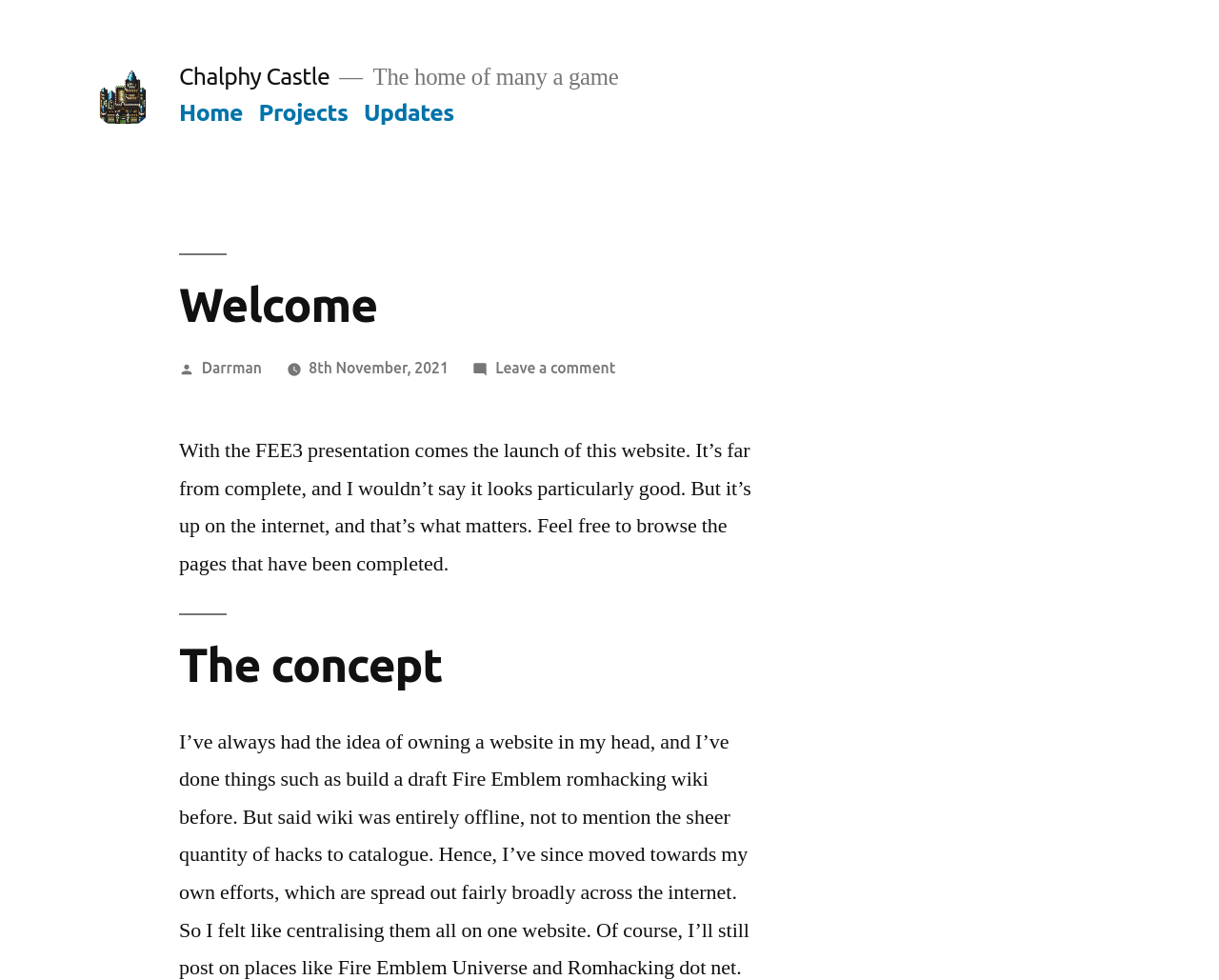Identify the bounding box coordinates of the clickable region required to complete the instruction: "check updates". The coordinates should be given as four float numbers within the range of 0 and 1, i.e., [left, top, right, bottom].

[0.299, 0.101, 0.372, 0.129]